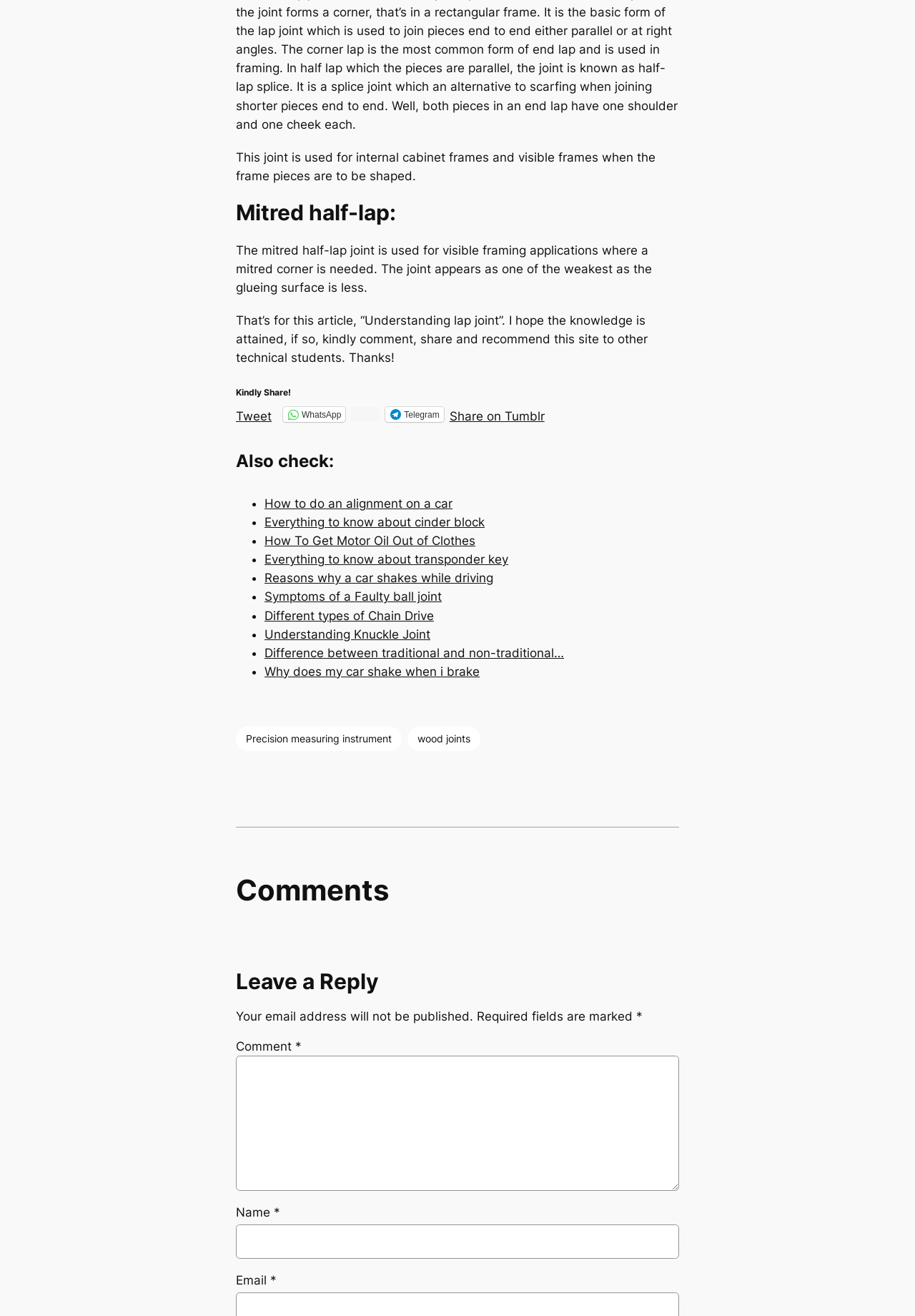Determine the bounding box coordinates of the element's region needed to click to follow the instruction: "Enter a comment in the 'Comment' field". Provide these coordinates as four float numbers between 0 and 1, formatted as [left, top, right, bottom].

[0.258, 0.802, 0.742, 0.905]